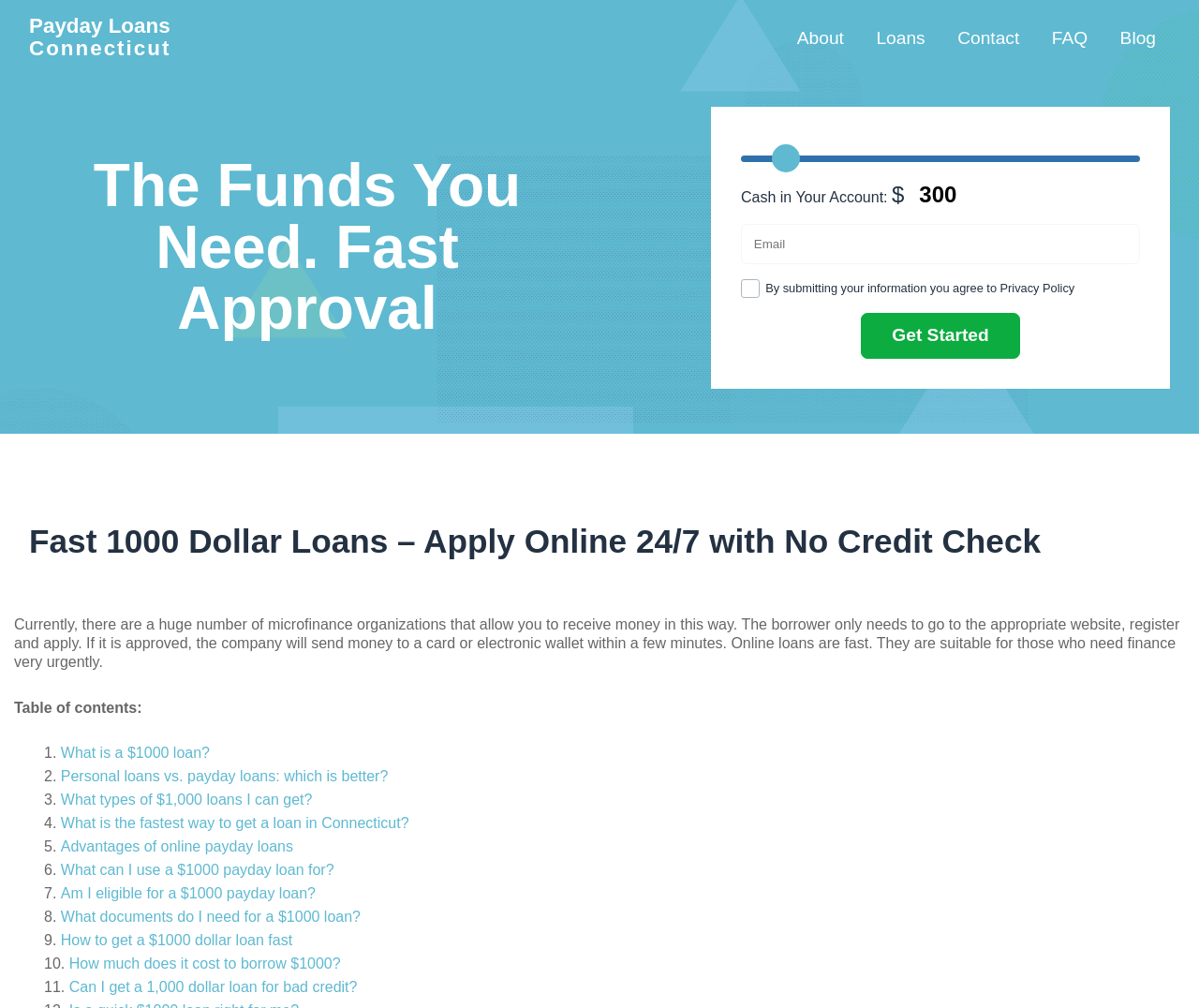What is the button text below the checkbox?
Please answer using one word or phrase, based on the screenshot.

Get Started